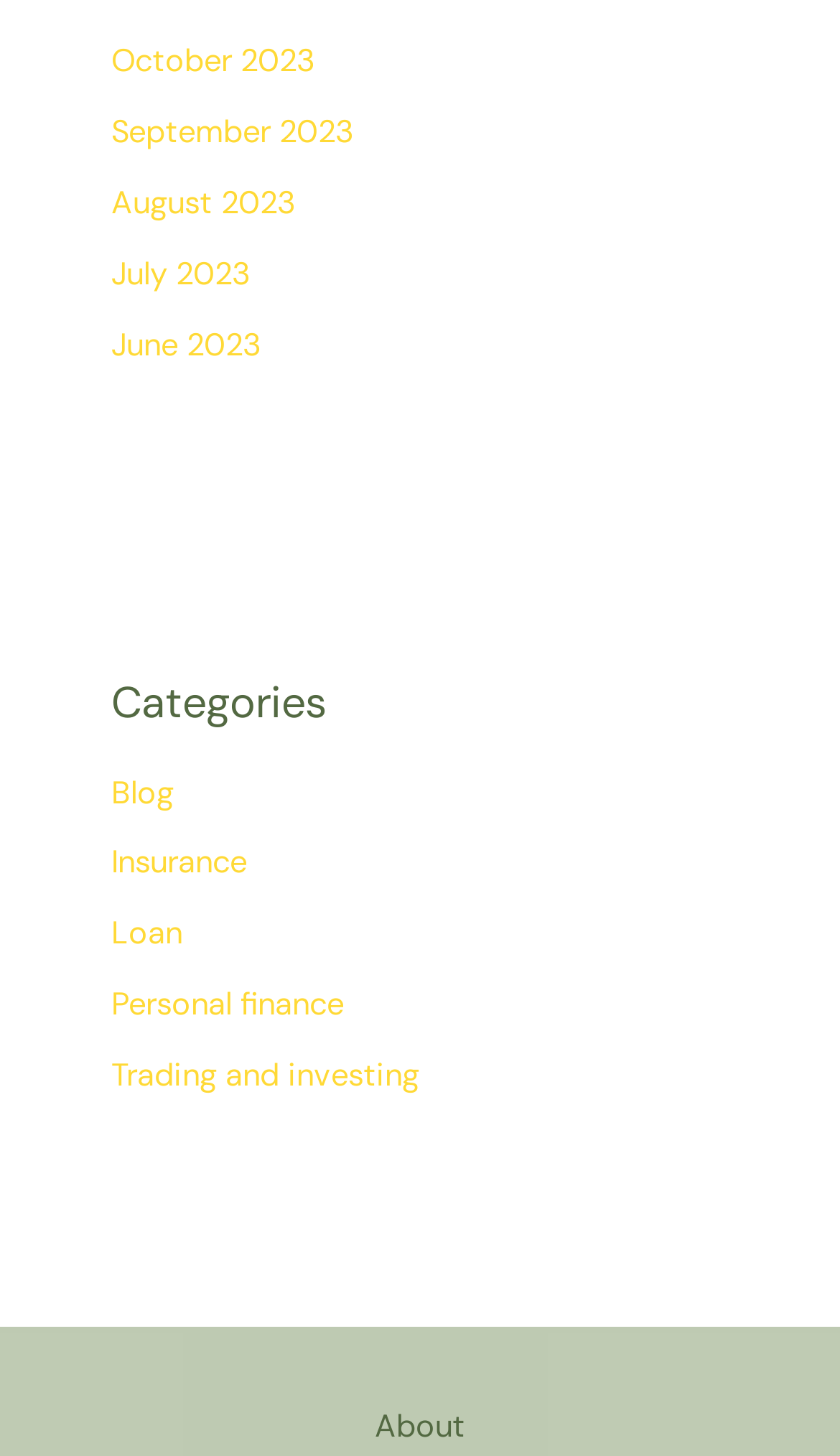Please identify the bounding box coordinates of the clickable area that will fulfill the following instruction: "Explore Categories". The coordinates should be in the format of four float numbers between 0 and 1, i.e., [left, top, right, bottom].

[0.132, 0.464, 0.868, 0.502]